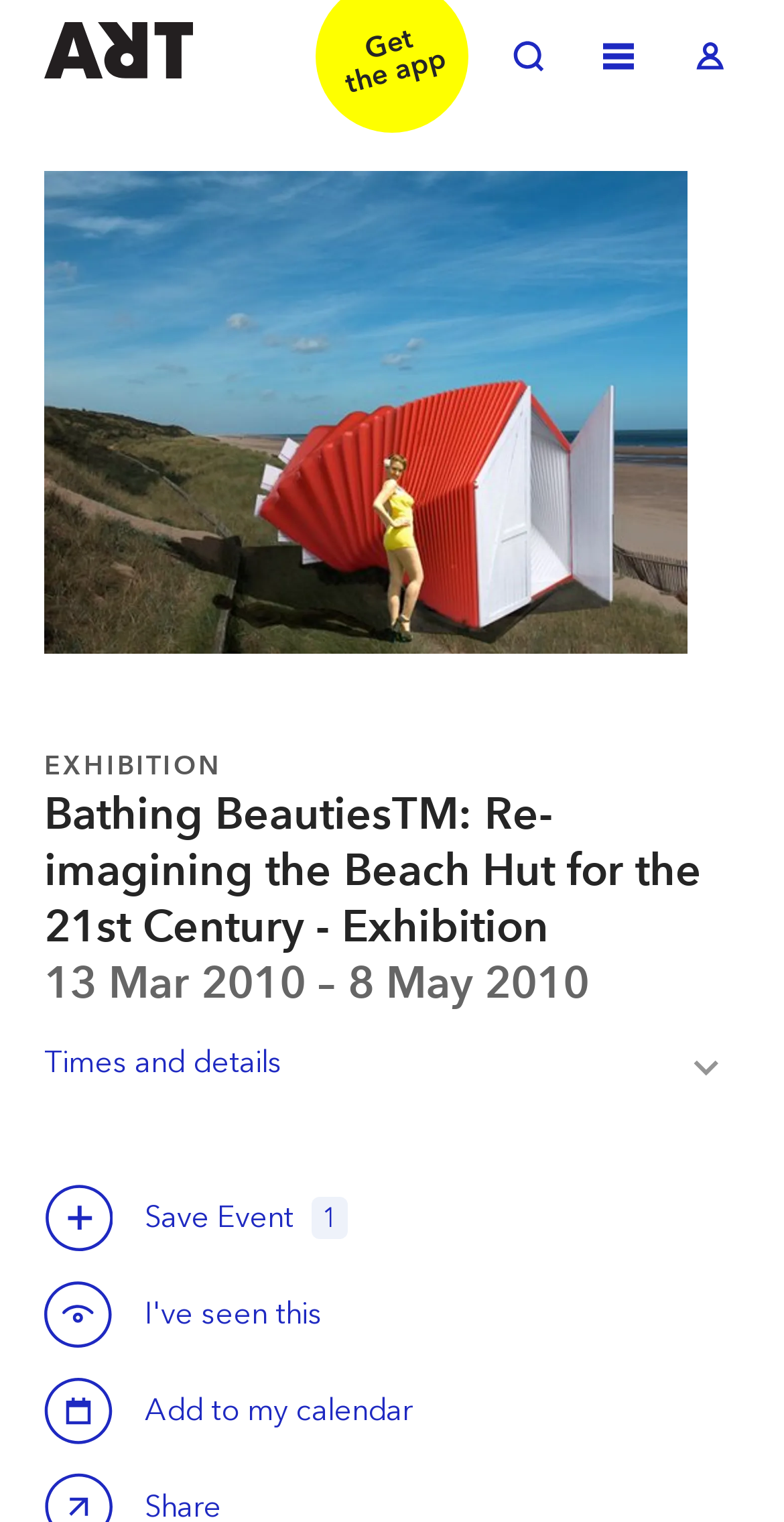Based on the element description: "Calendar Add to my calendar", identify the UI element and provide its bounding box coordinates. Use four float numbers between 0 and 1, [left, top, right, bottom].

[0.056, 0.904, 0.538, 0.949]